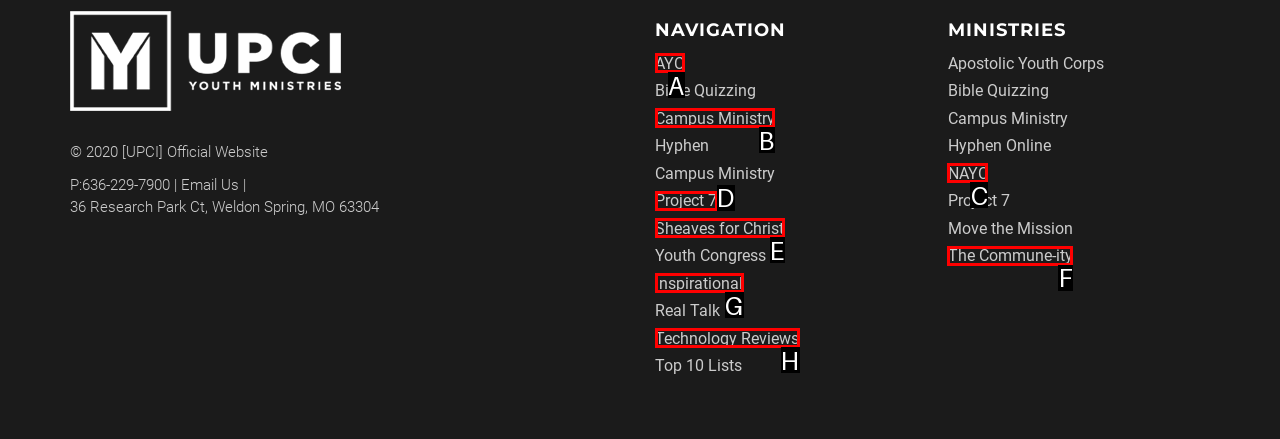Identify the correct letter of the UI element to click for this task: Learn about Campus Ministry
Respond with the letter from the listed options.

B